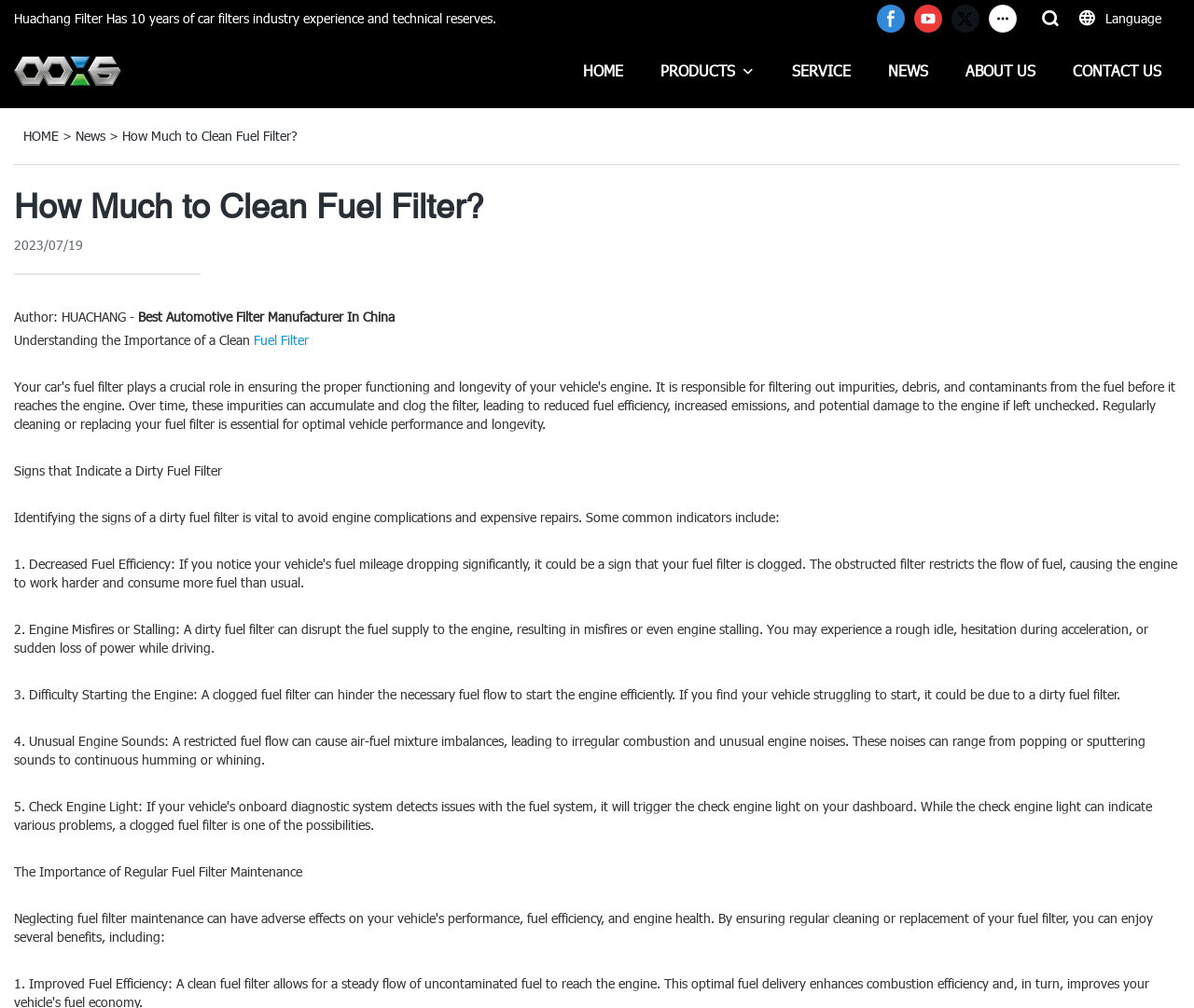Detail the webpage's structure and highlights in your description.

This webpage appears to be an article about fuel filters, specifically discussing how to clean them and the importance of regular maintenance. At the top of the page, there is a header section with social media links to Facebook, YouTube, and Twitter, as well as a language selection option. Below this, there is a navigation menu with links to the homepage, products, service, news, about us, and contact us.

The main content of the page is divided into sections, with headings and paragraphs of text. The article begins with an introduction to Huachang Filter, a company with 10 years of experience in the car filters industry. The main topic of the article is introduced with a heading "How Much to Clean Fuel Filter?" followed by a date and author information.

The article then discusses the importance of understanding the signs of a dirty fuel filter, including engine misfires or stalling, difficulty starting the engine, and unusual engine sounds. Each of these points is explained in a separate paragraph with detailed information.

Throughout the page, there are no images except for a small icon representing the "0086 Filter" link at the top. The overall layout is organized, with clear headings and concise text, making it easy to follow and understand the content.